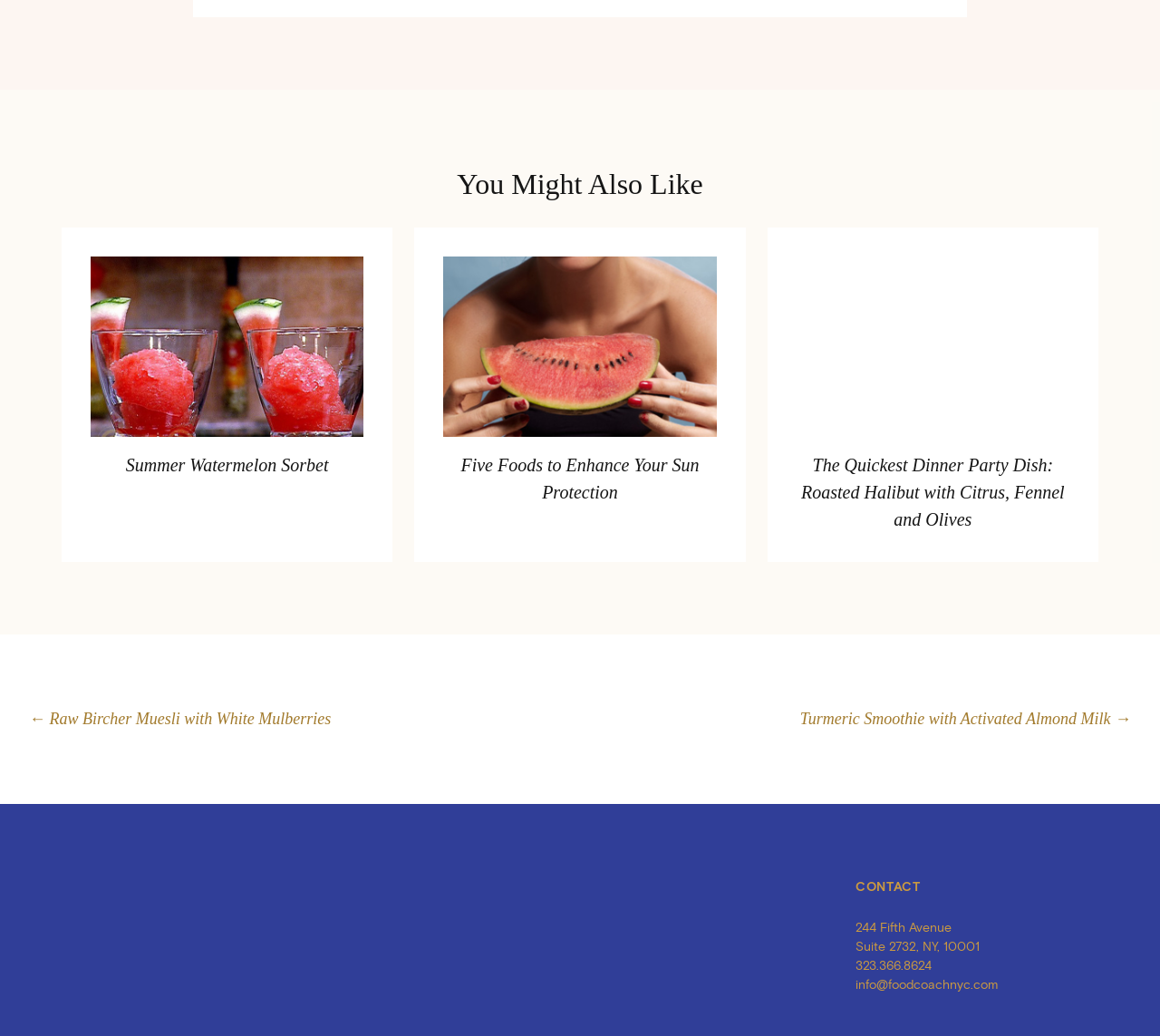Please locate the UI element described by "Summer Watermelon Sorbet" and provide its bounding box coordinates.

[0.078, 0.248, 0.314, 0.462]